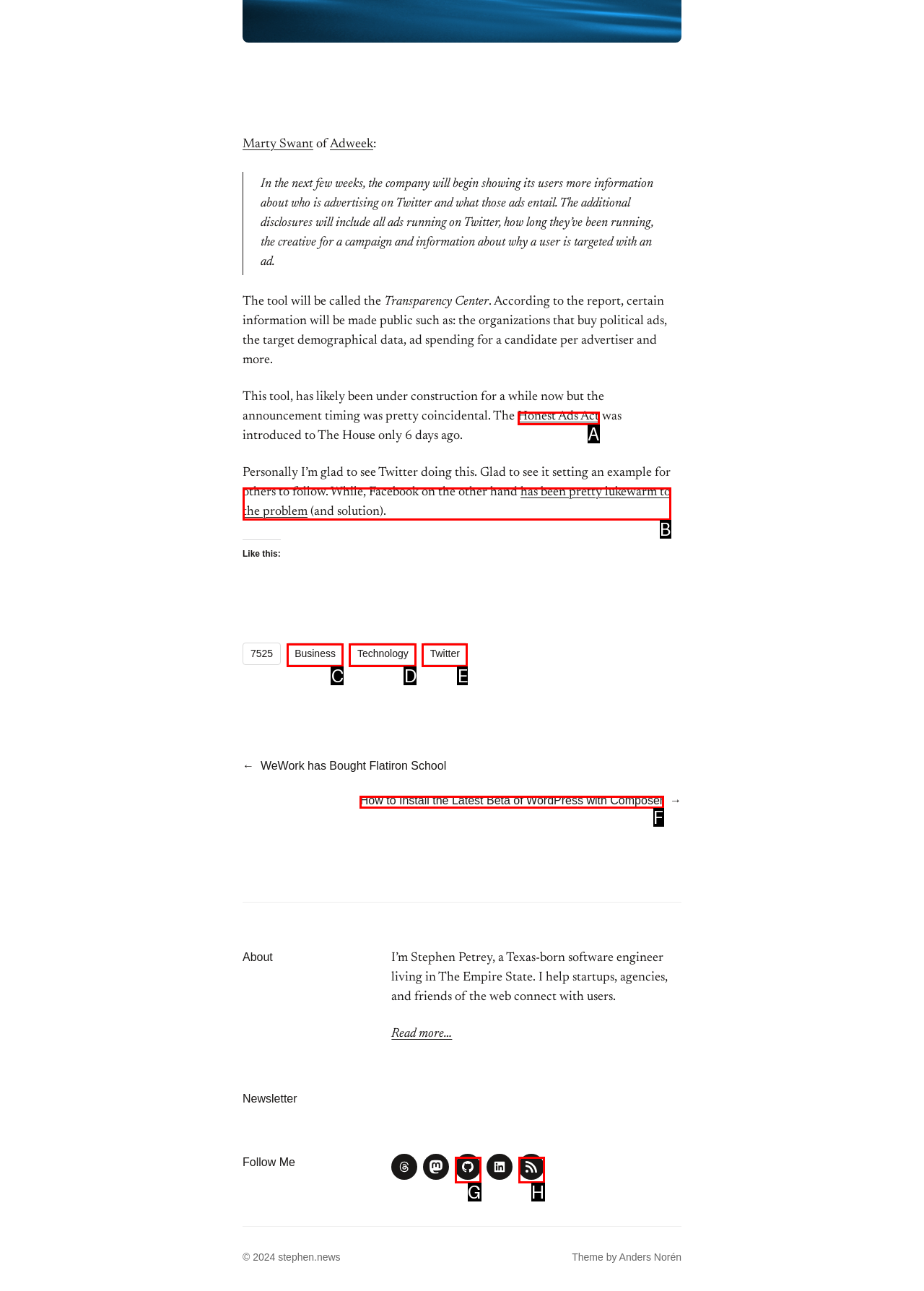Tell me which one HTML element best matches the description: Honest Ads Act Answer with the option's letter from the given choices directly.

A